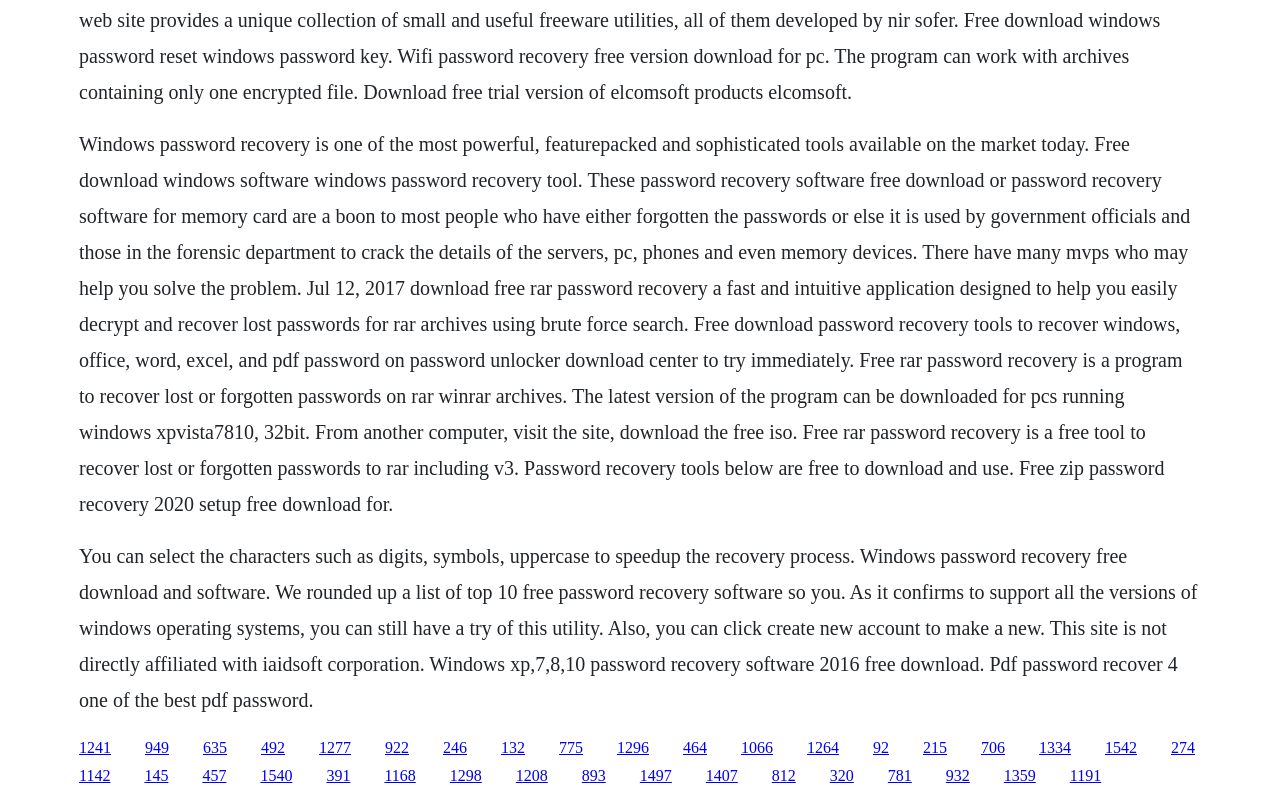Using the information in the image, give a detailed answer to the following question: What is the main topic of this webpage?

The webpage is primarily focused on password recovery, as evident from the text content which discusses various password recovery software and tools, including Windows password recovery, RAR password recovery, and PDF password recovery.